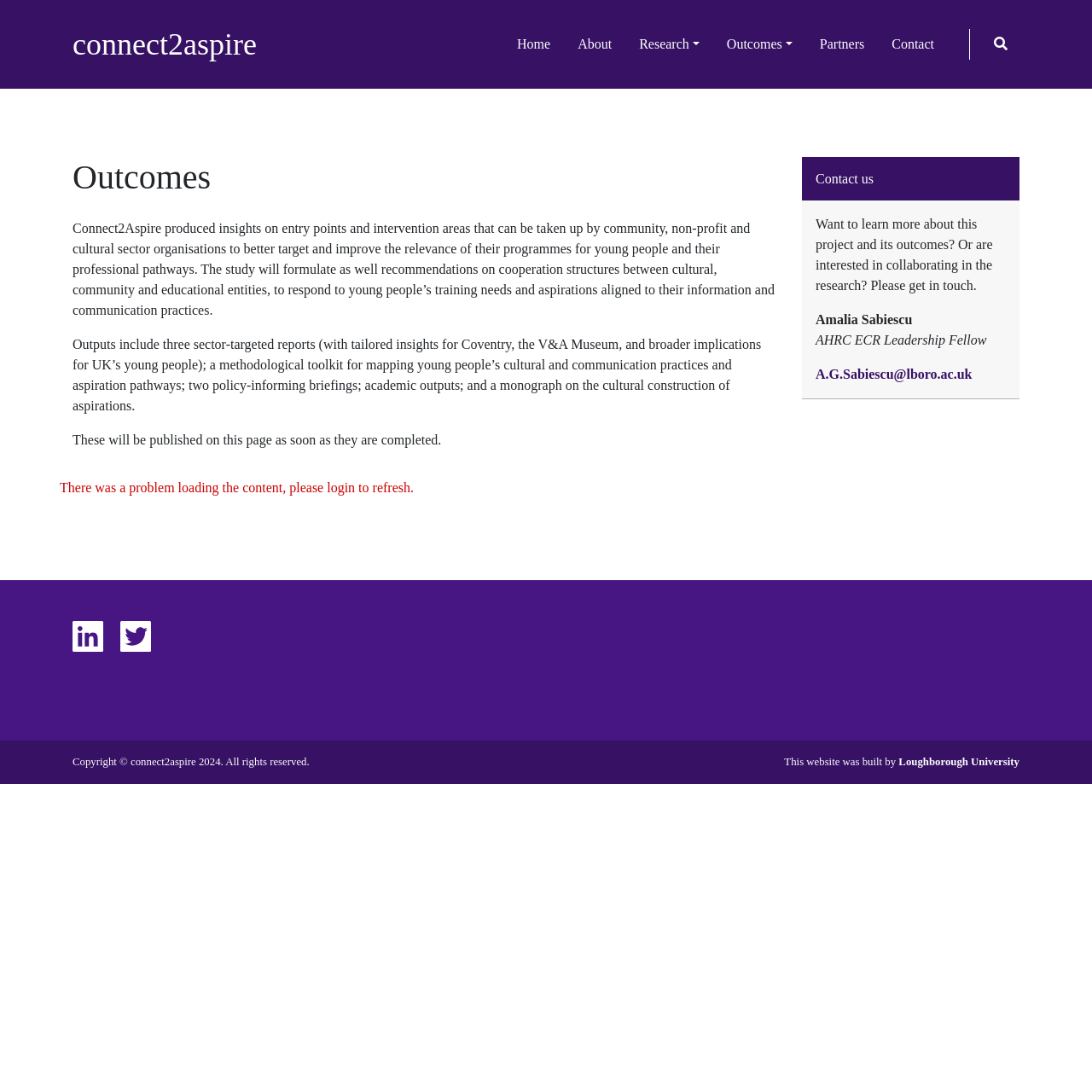What is the purpose of the study?
Use the screenshot to answer the question with a single word or phrase.

To better target and improve programmes for young people